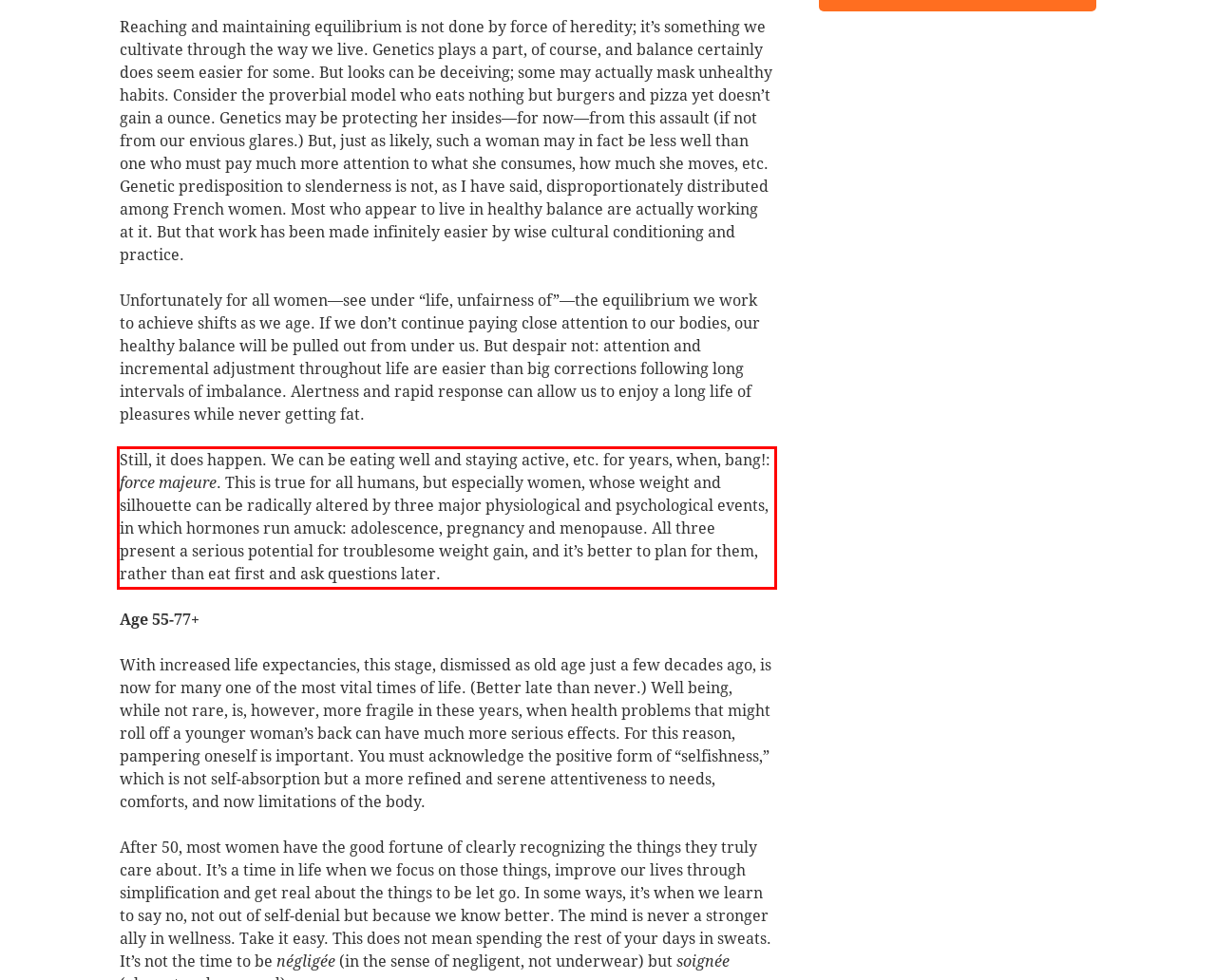Using the provided webpage screenshot, identify and read the text within the red rectangle bounding box.

Still, it does happen. We can be eating well and staying active, etc. for years, when, bang!: force majeure. This is true for all humans, but especially women, whose weight and silhouette can be radically altered by three major physiological and psychological events, in which hormones run amuck: adolescence, pregnancy and menopause. All three present a serious potential for troublesome weight gain, and it’s better to plan for them, rather than eat first and ask questions later.